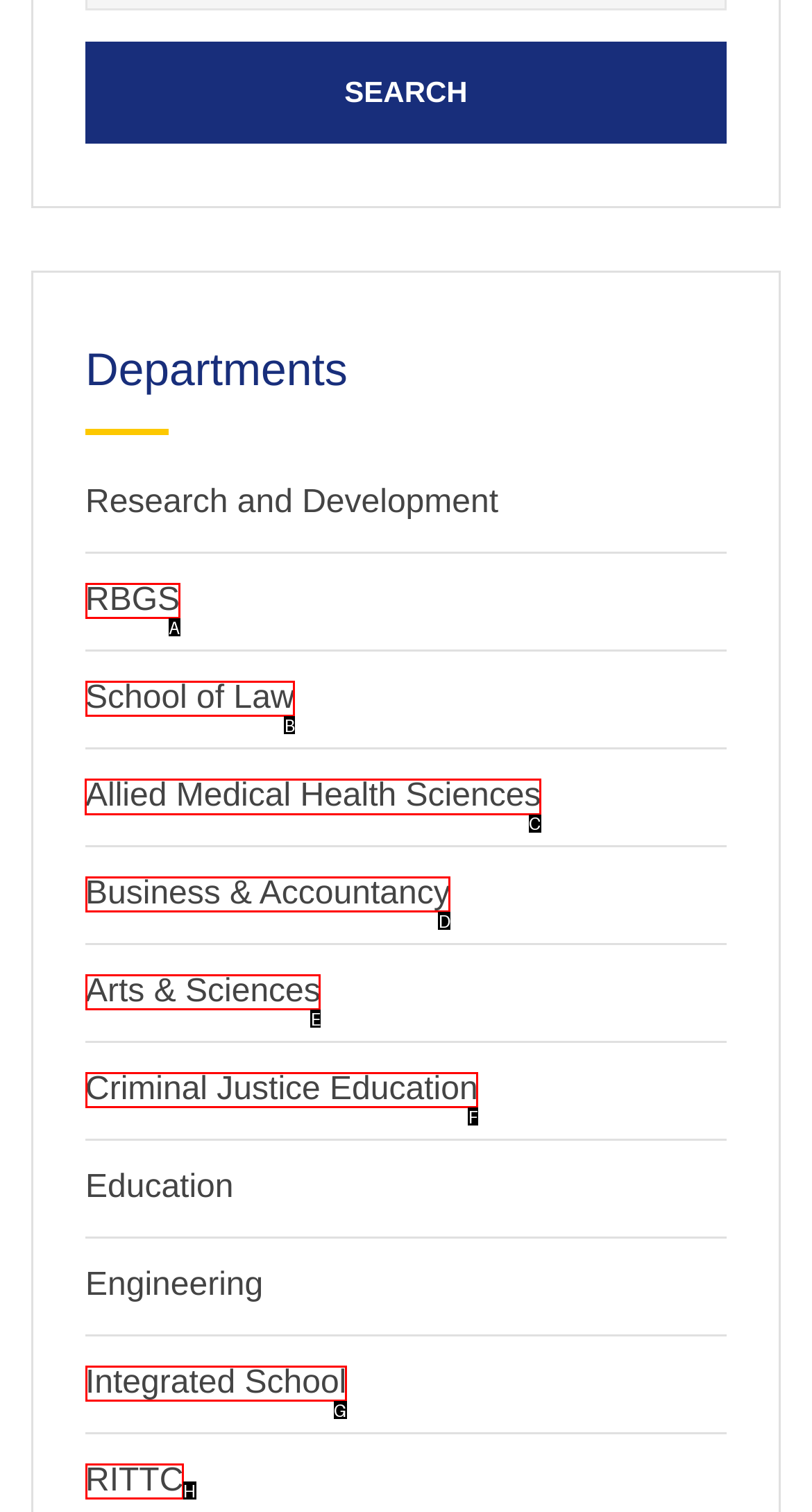Choose the letter of the UI element necessary for this task: explore Allied Medical Health Sciences
Answer with the correct letter.

C